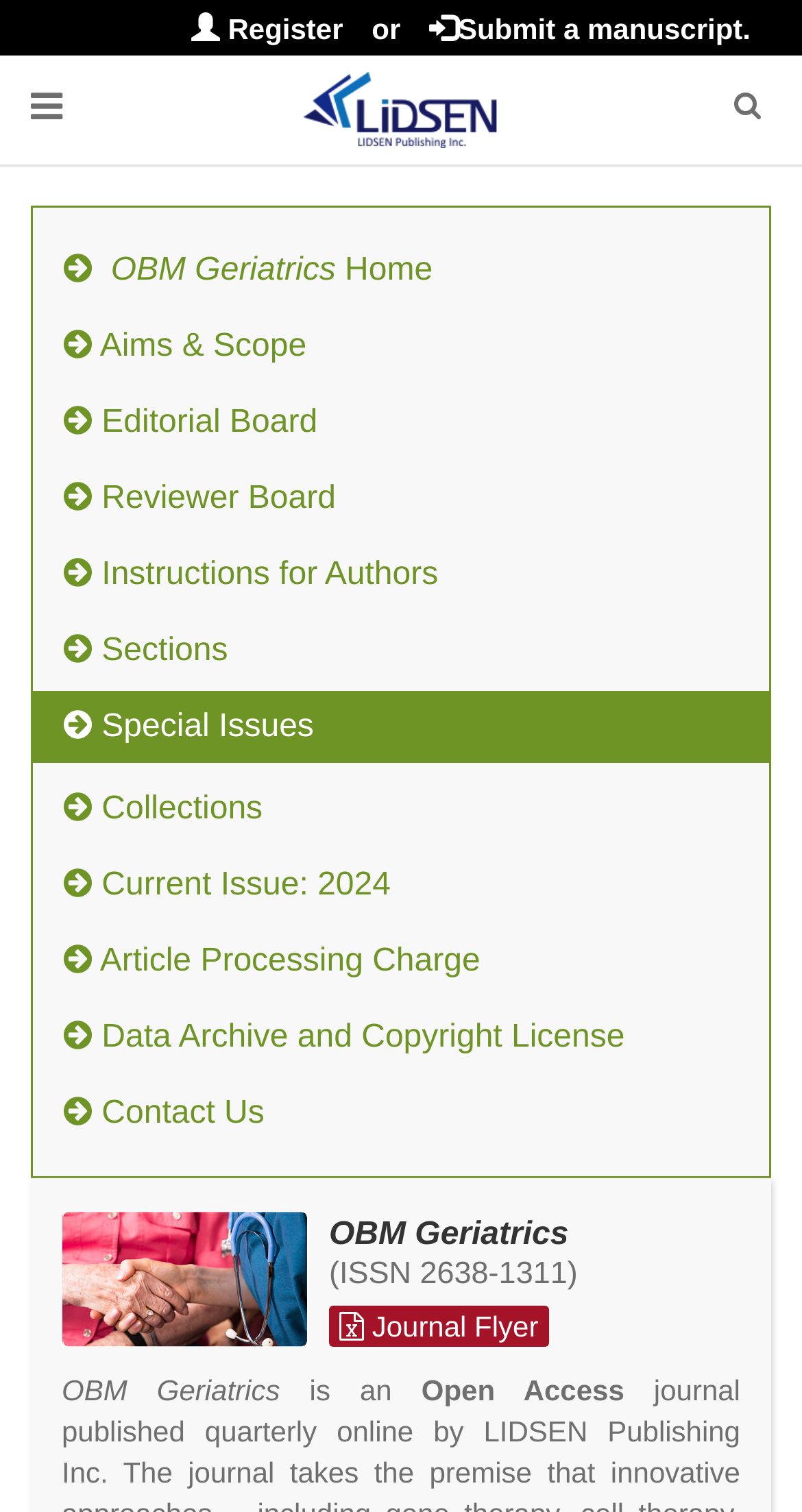Look at the image and give a detailed response to the following question: How many icons are there in the top right corner?

I counted the number of icons in the top right corner by looking at the links with the icons '' and '', which are 2 icons in total.